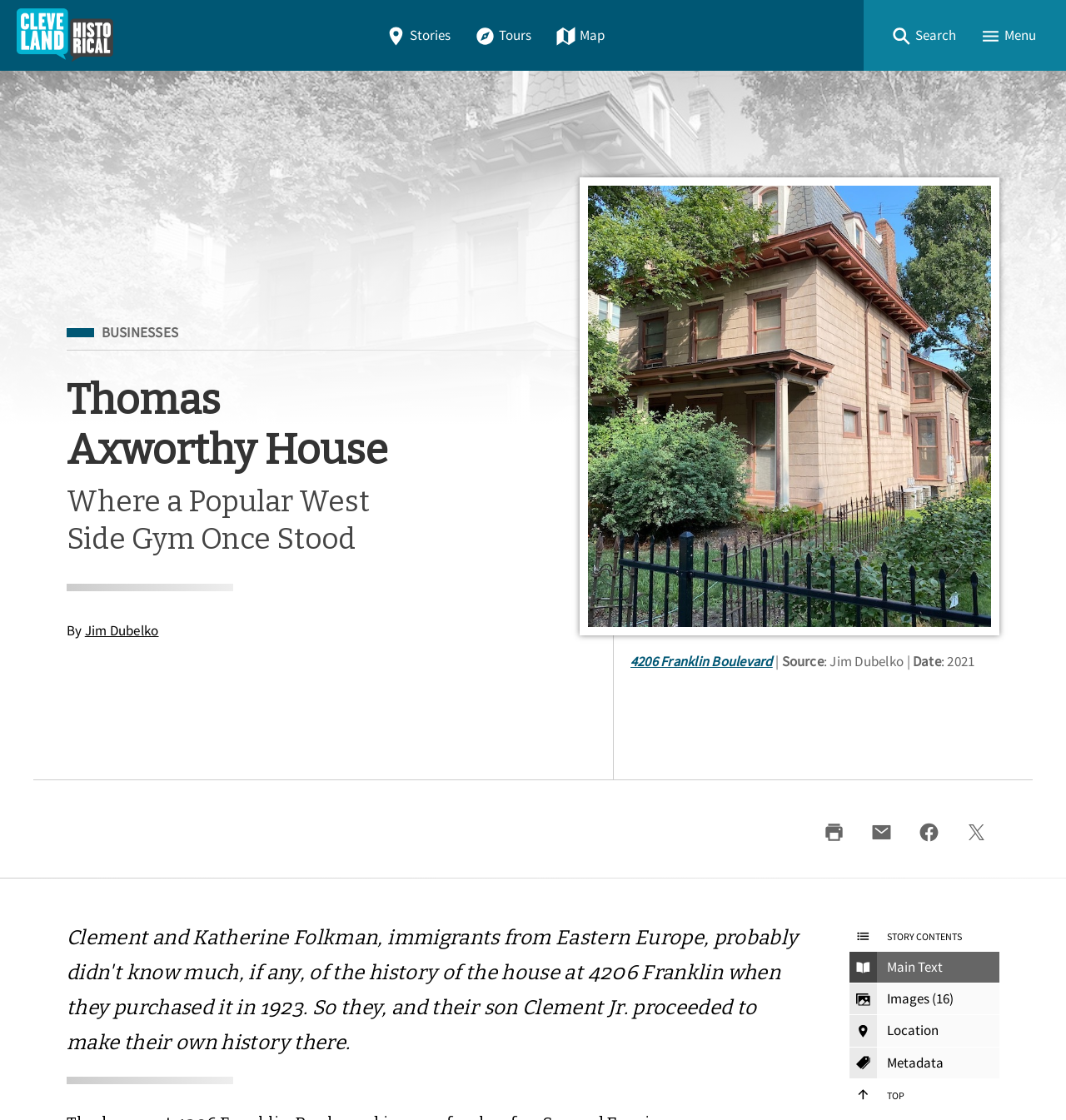Find the bounding box coordinates of the element to click in order to complete the given instruction: "View the story contents."

[0.797, 0.822, 0.938, 0.85]